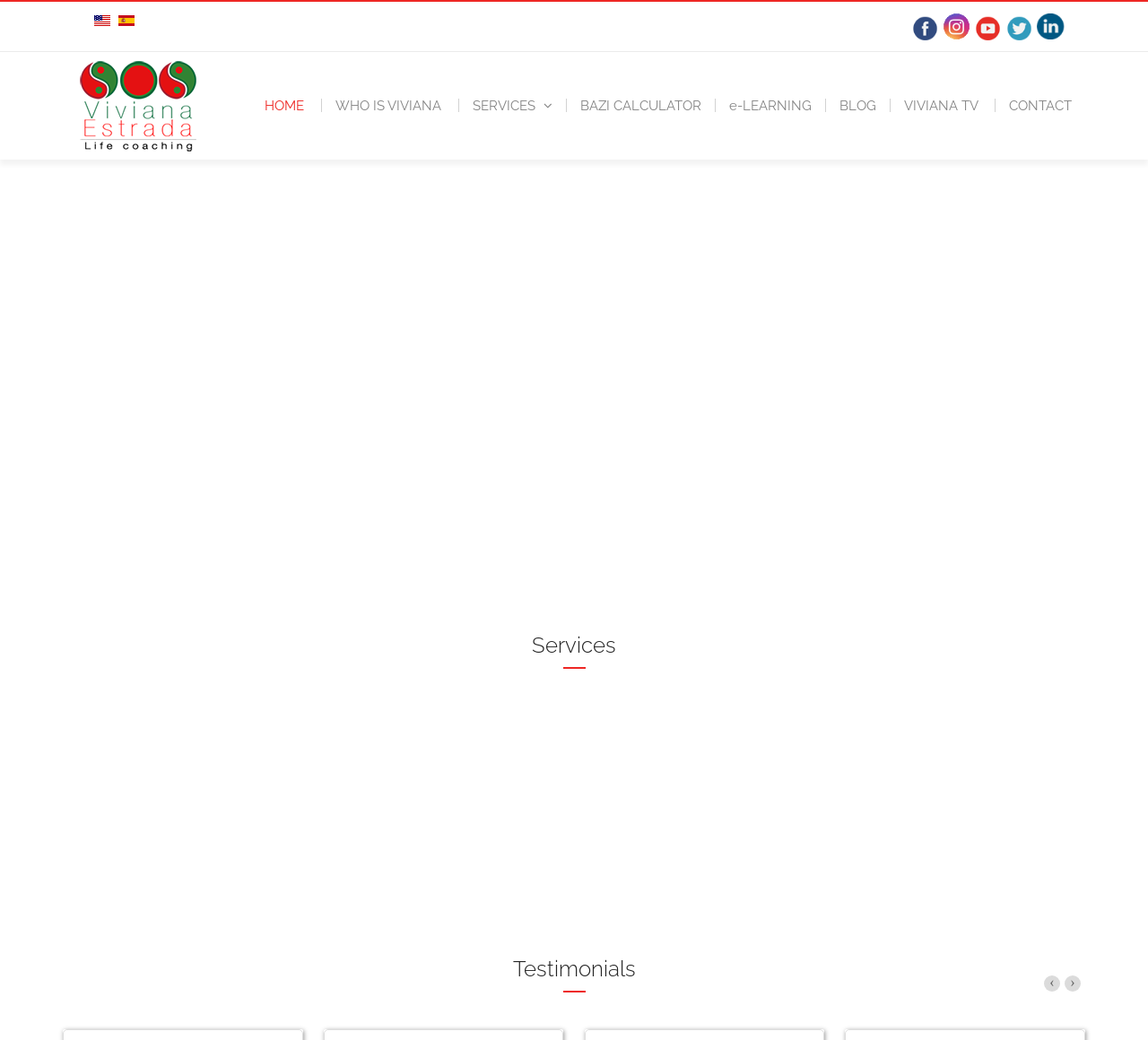Observe the image and answer the following question in detail: What is the last menu item?

I looked at the menu items and found that the last one is 'CONTACT'.